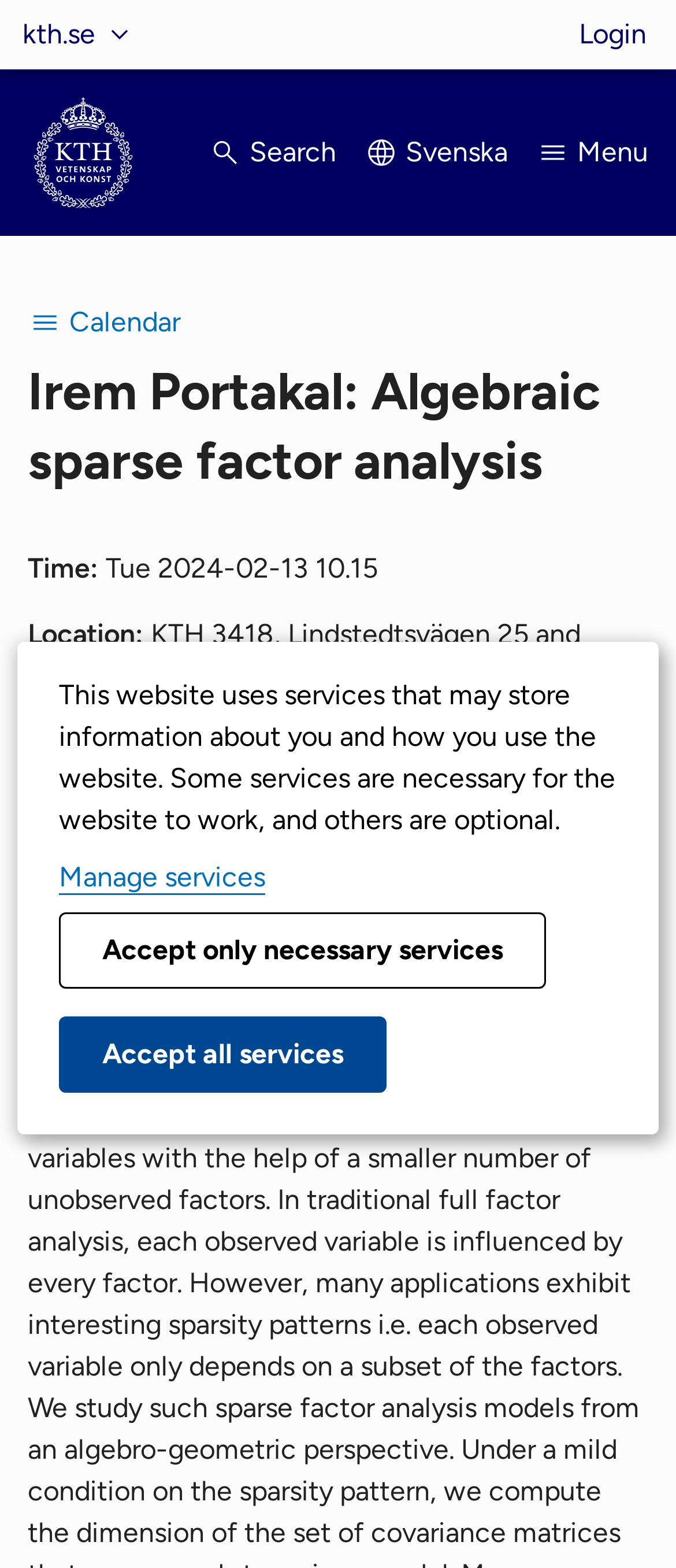Pinpoint the bounding box coordinates of the element you need to click to execute the following instruction: "Open the meeting link". The bounding box should be represented by four float numbers between 0 and 1, in the format [left, top, right, bottom].

[0.246, 0.462, 0.749, 0.483]